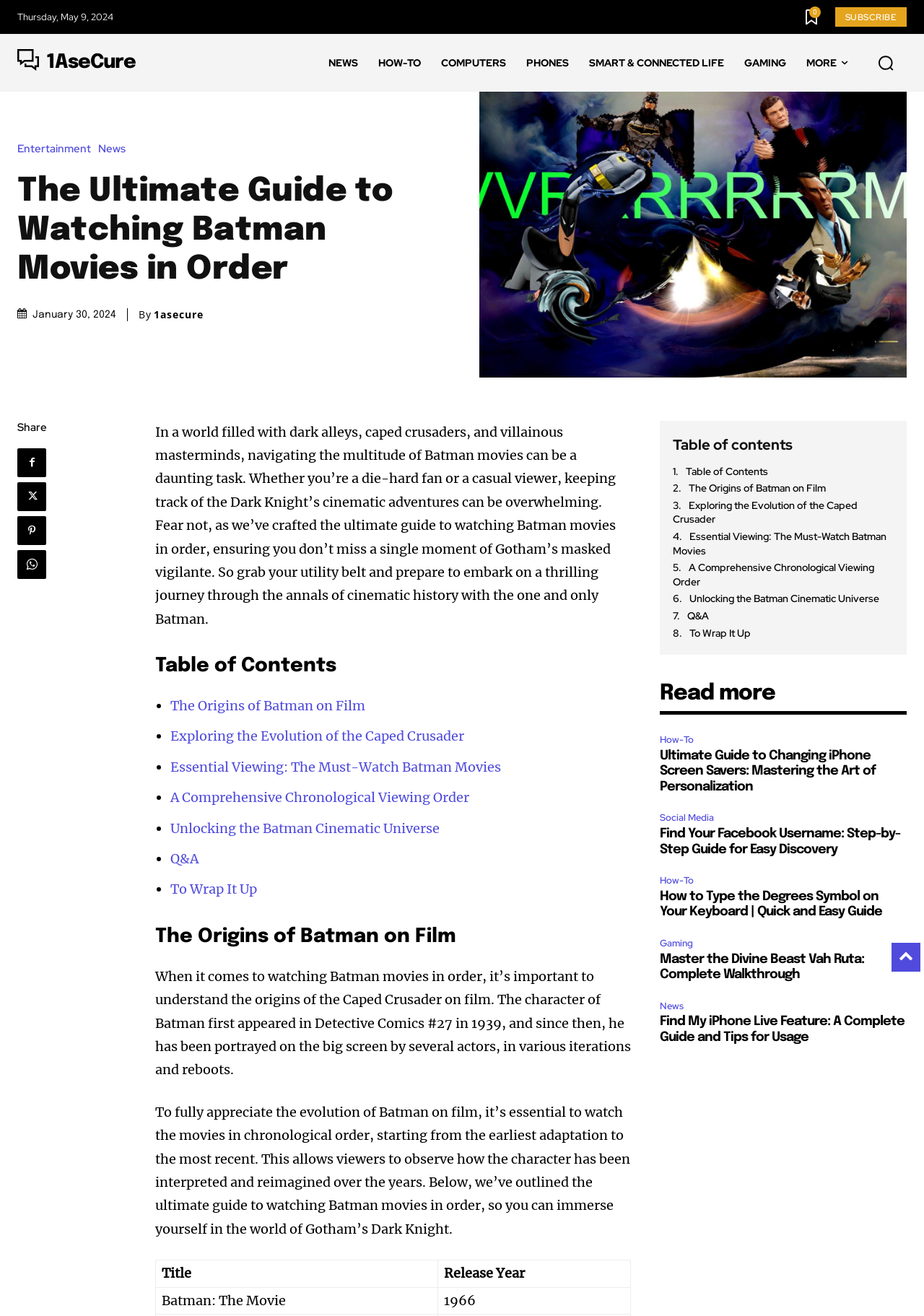Please determine the bounding box coordinates of the element to click in order to execute the following instruction: "Explore the origins of Batman on film". The coordinates should be four float numbers between 0 and 1, specified as [left, top, right, bottom].

[0.184, 0.53, 0.395, 0.543]